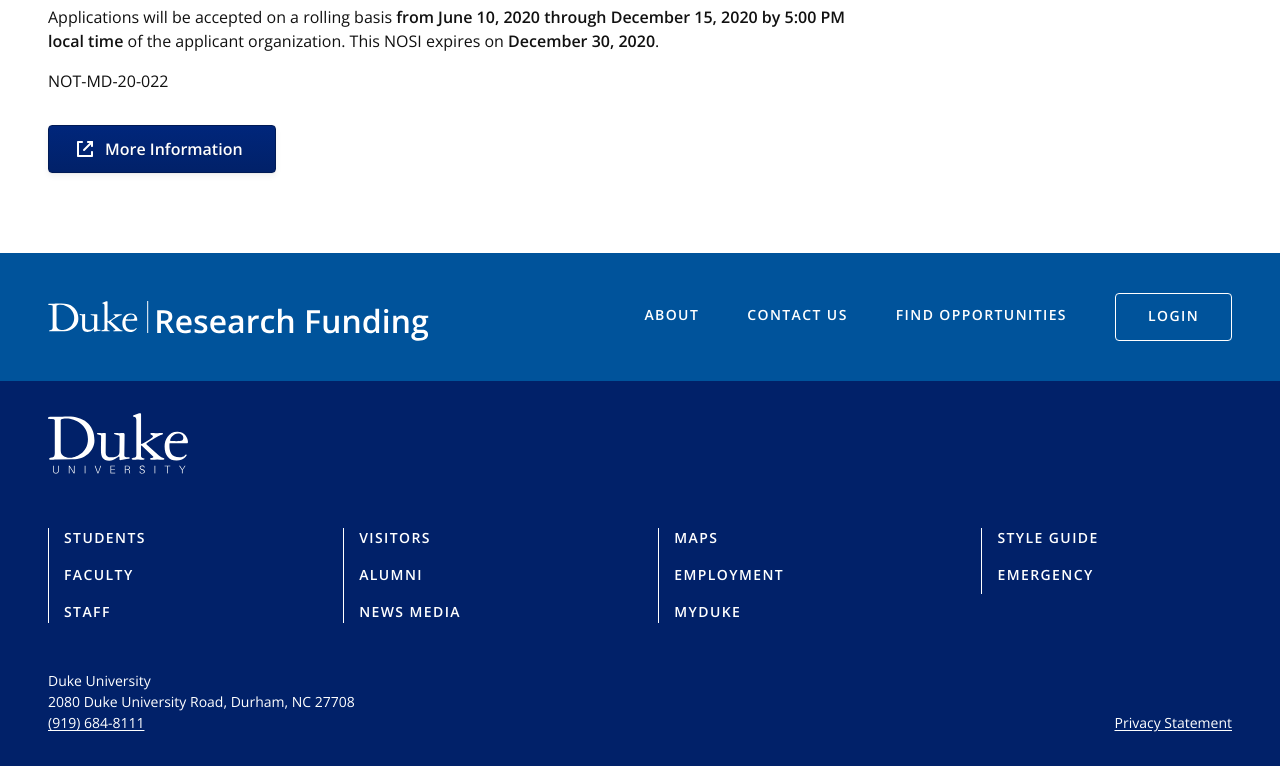Determine the bounding box coordinates of the section I need to click to execute the following instruction: "Click on 'More Information'". Provide the coordinates as four float numbers between 0 and 1, i.e., [left, top, right, bottom].

[0.038, 0.163, 0.215, 0.225]